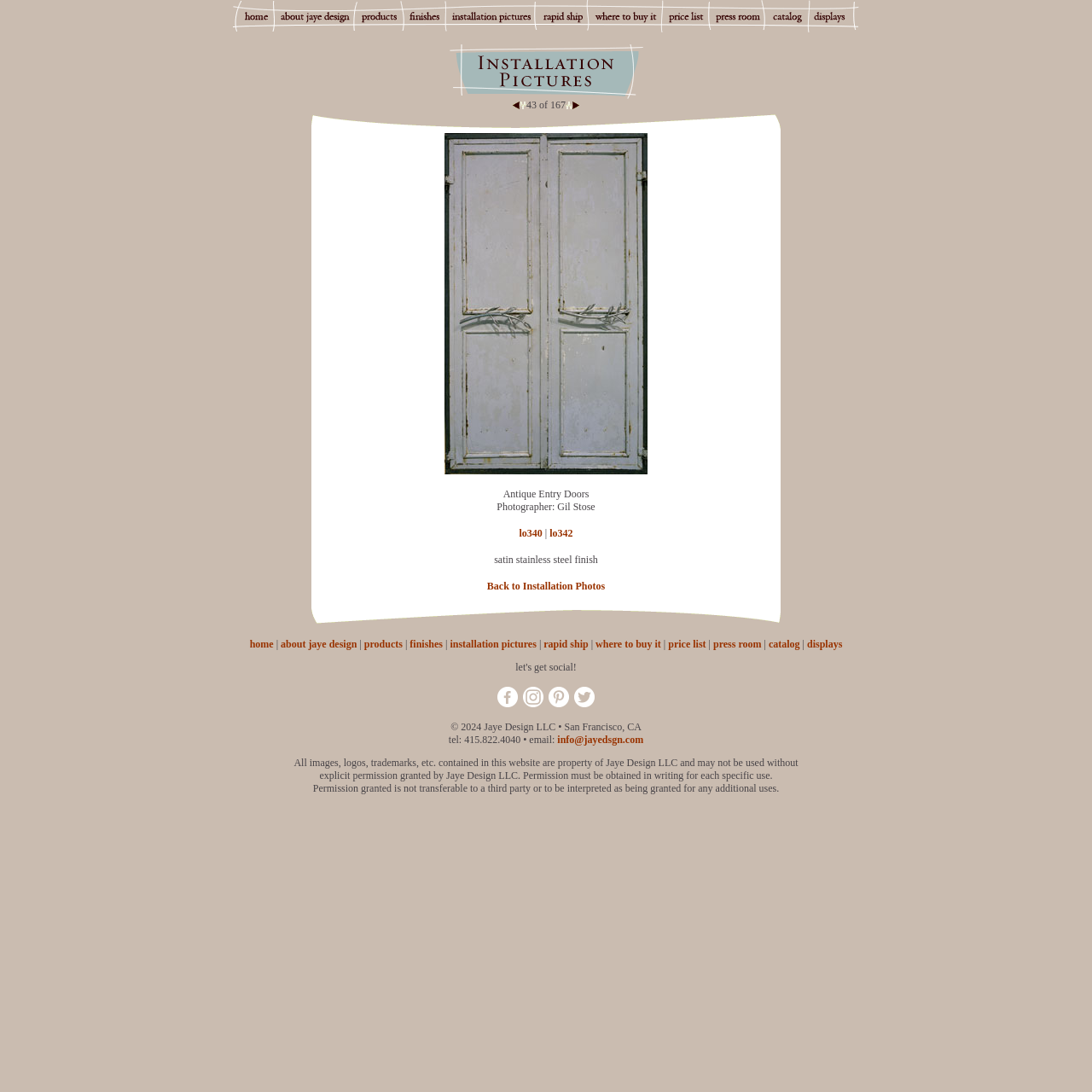Locate the bounding box of the UI element based on this description: "parent_node: Search name="s"". Provide four float numbers between 0 and 1 as [left, top, right, bottom].

None